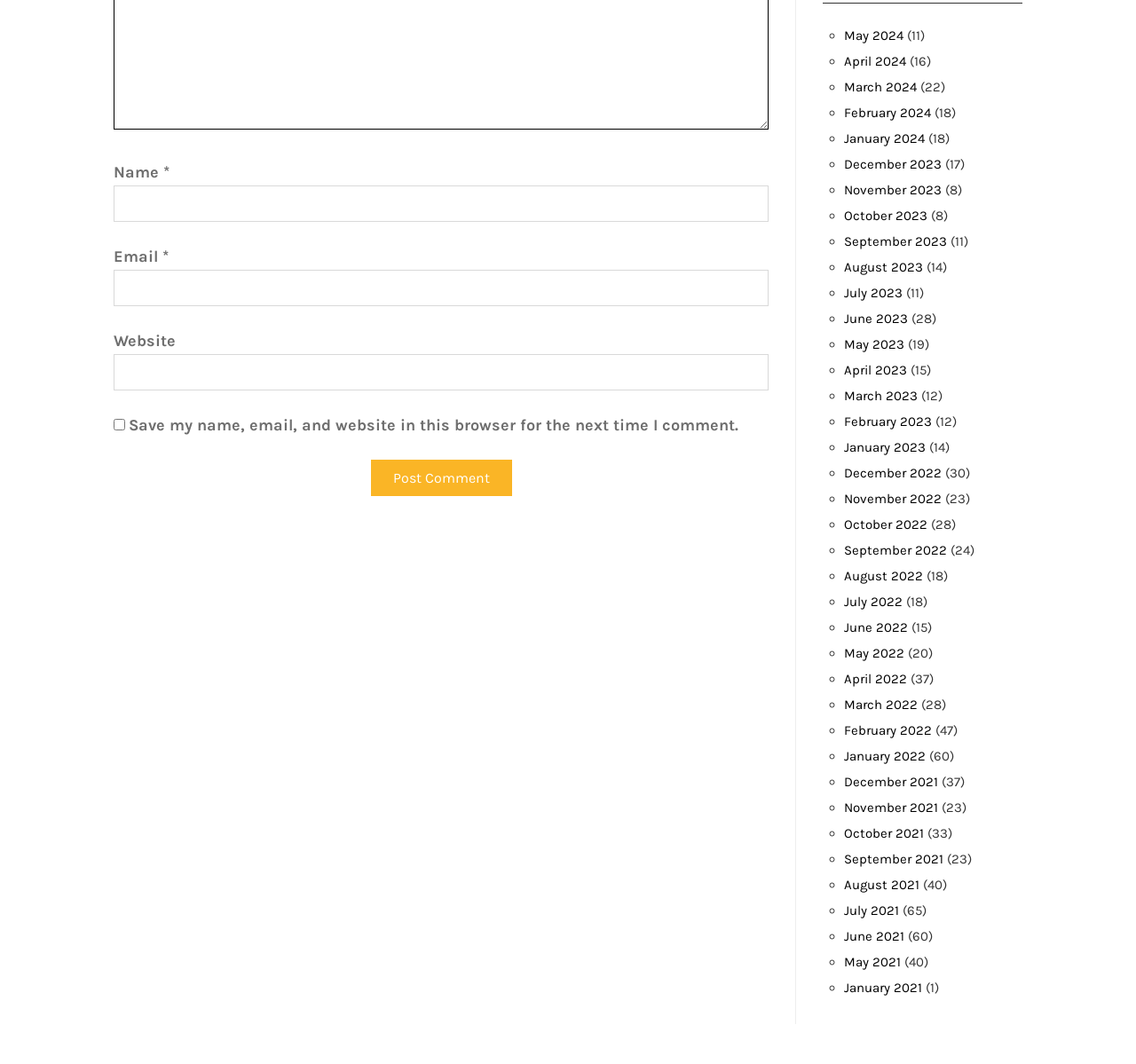What is the purpose of the list markers?
Please elaborate on the answer to the question with detailed information.

The list markers, represented by the '◦' symbol, are used to separate the links on the webpage. They are consistently used throughout the webpage to distinguish between each link.